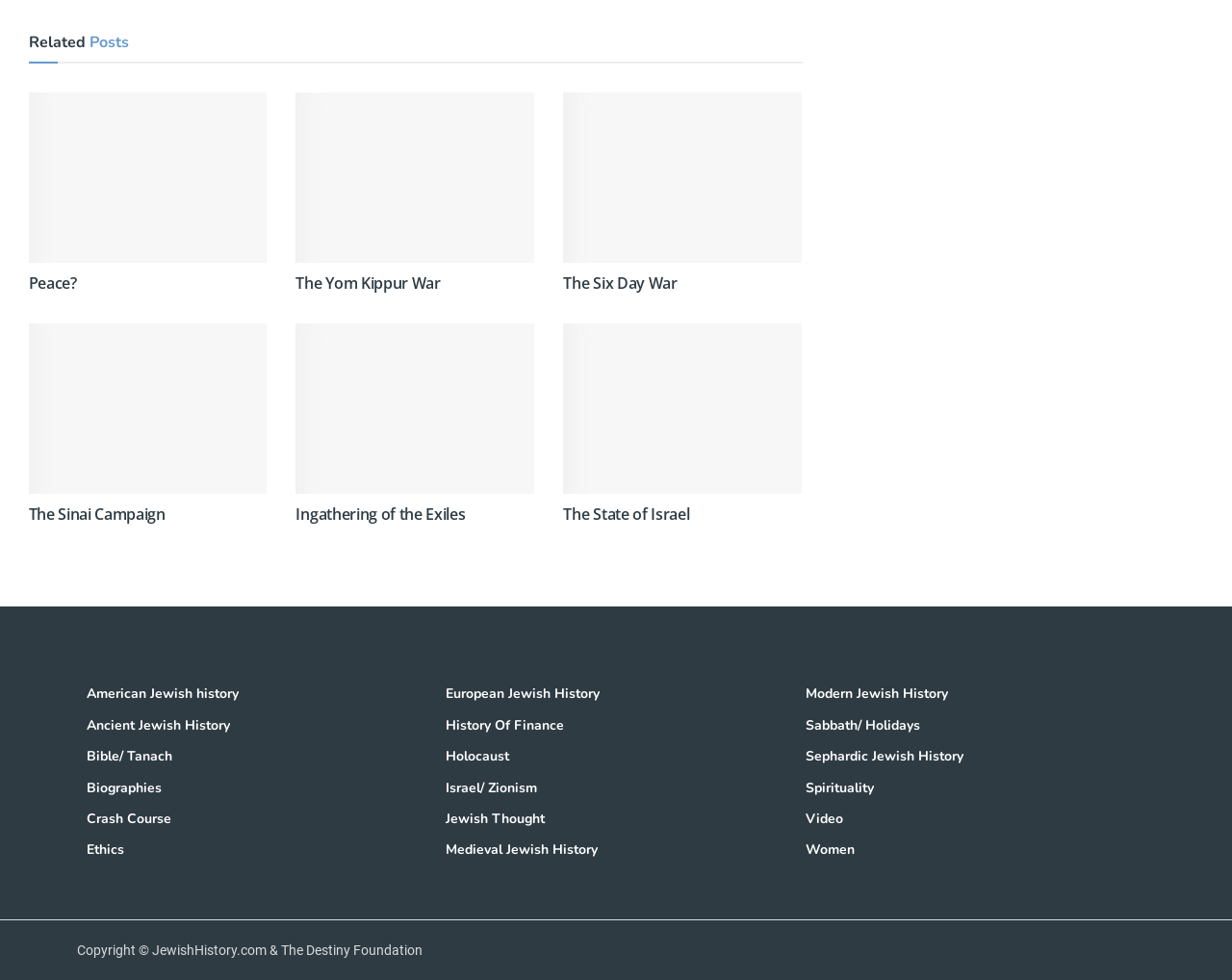Answer the question in a single word or phrase:
What type of content does the webpage provide?

Educational